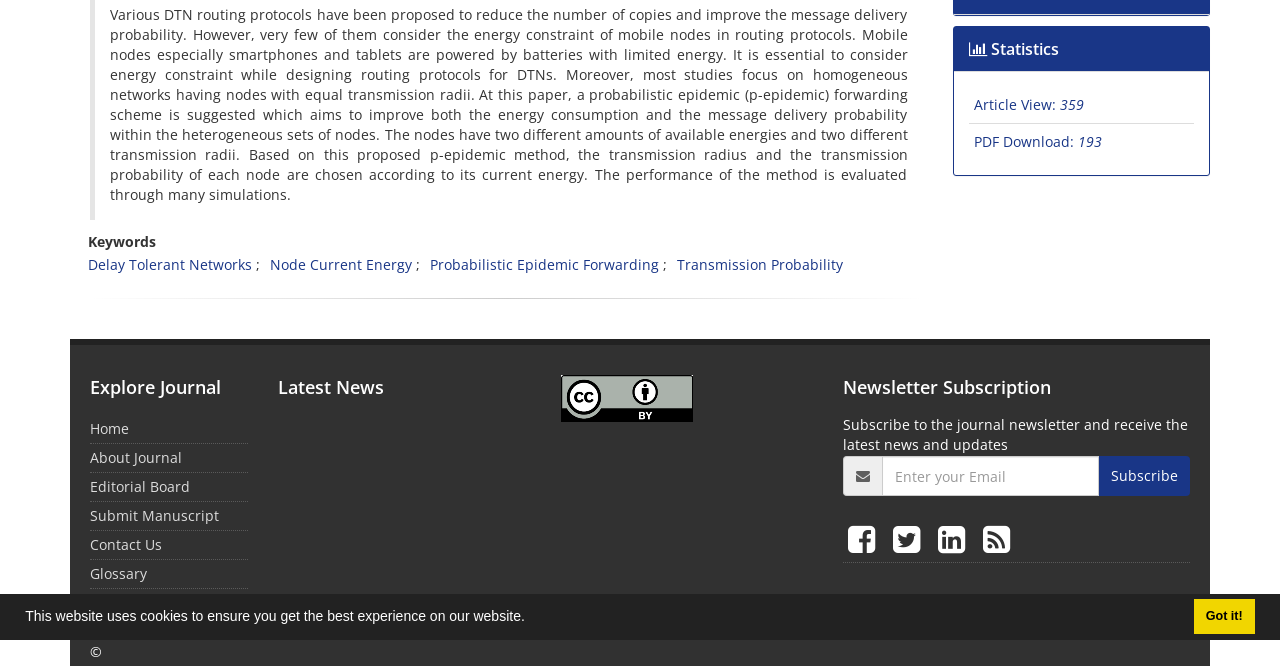Given the element description: "Visiting Georgia’s Iconic Filming Locations", predict the bounding box coordinates of the UI element it refers to, using four float numbers between 0 and 1, i.e., [left, top, right, bottom].

None